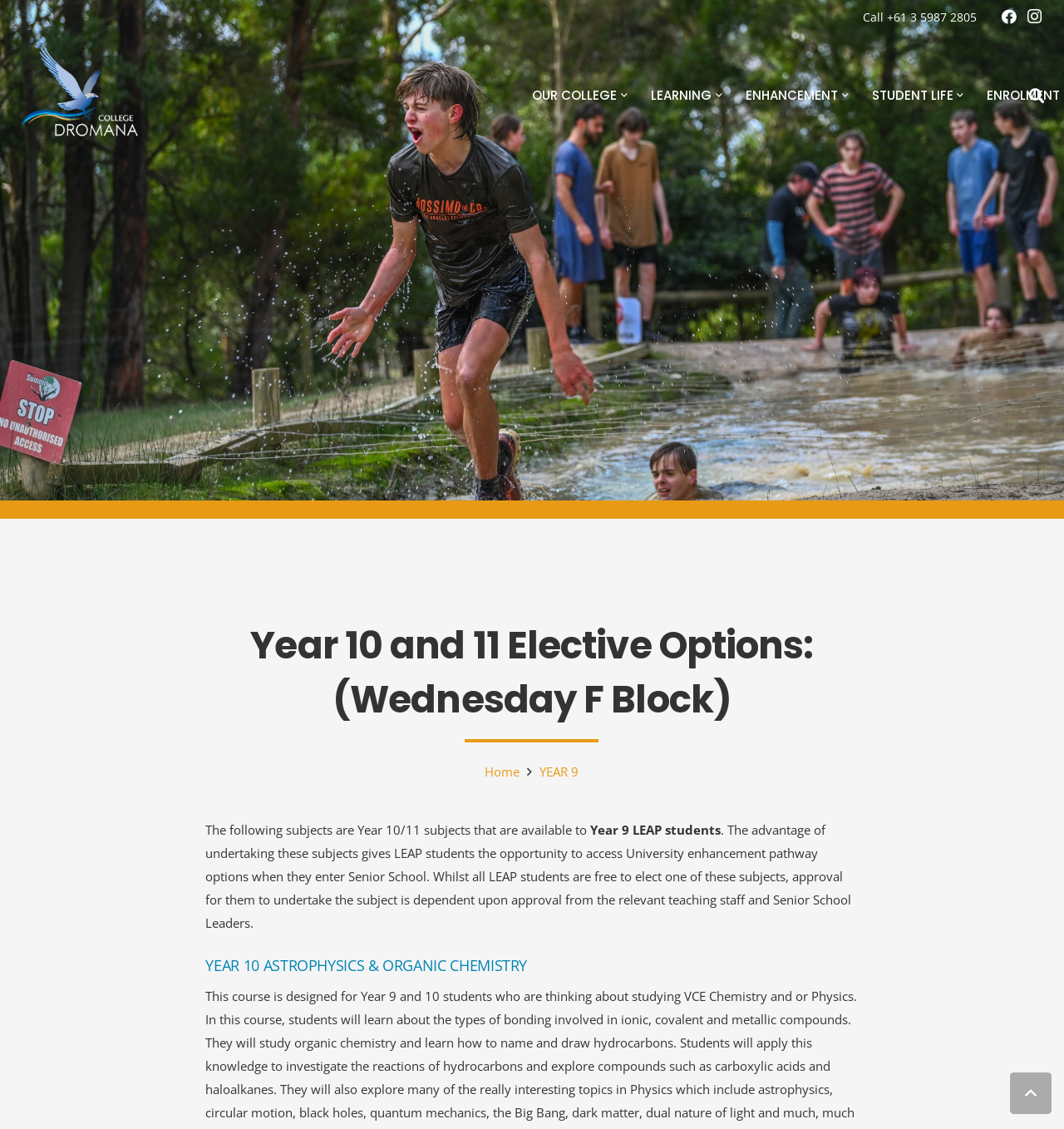Identify the bounding box coordinates of the area that should be clicked in order to complete the given instruction: "Go back to top". The bounding box coordinates should be four float numbers between 0 and 1, i.e., [left, top, right, bottom].

[0.949, 0.95, 0.988, 0.987]